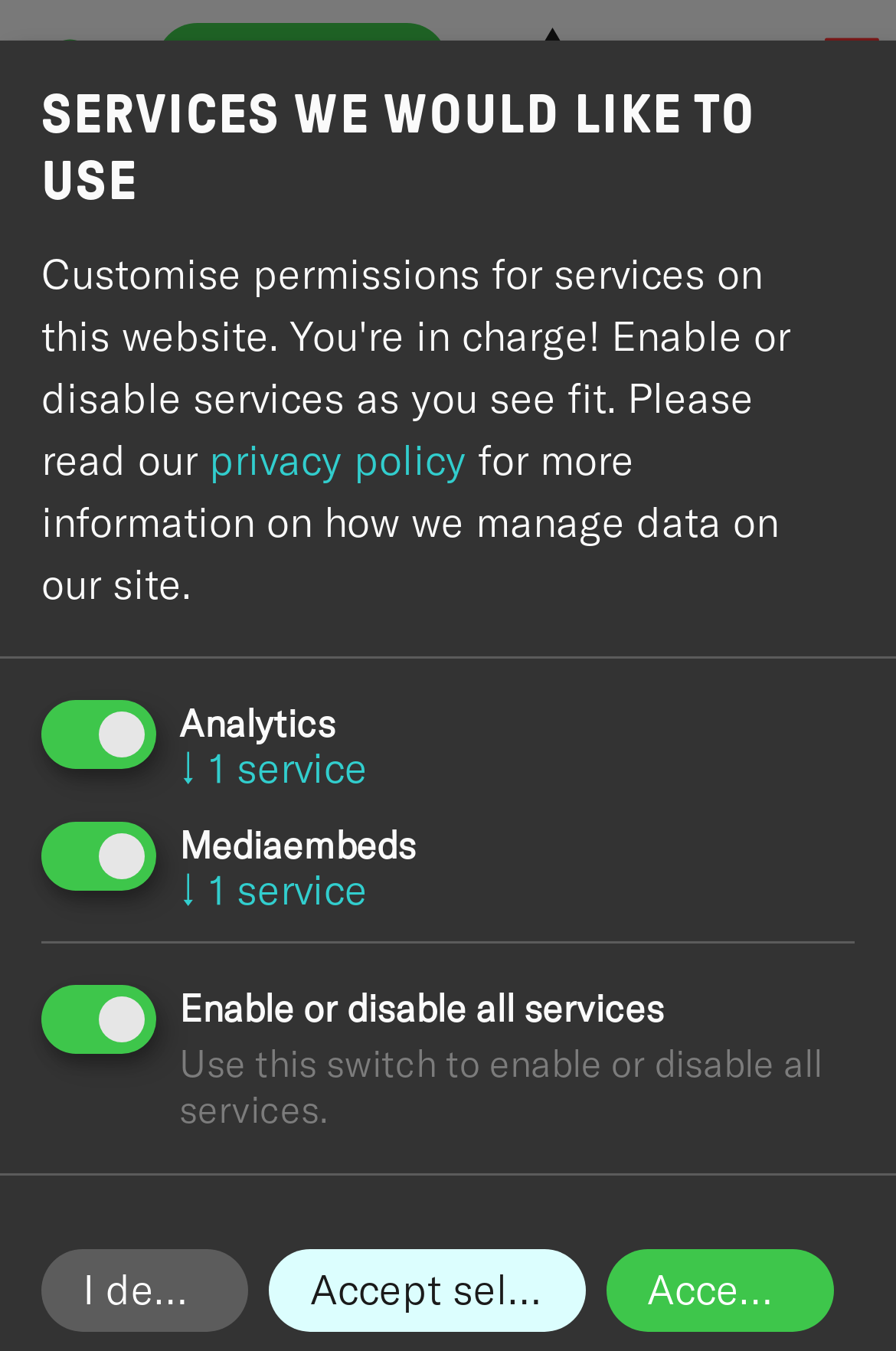Can you find the bounding box coordinates of the area I should click to execute the following instruction: "Go to Contact Us page"?

[0.174, 0.016, 0.499, 0.077]